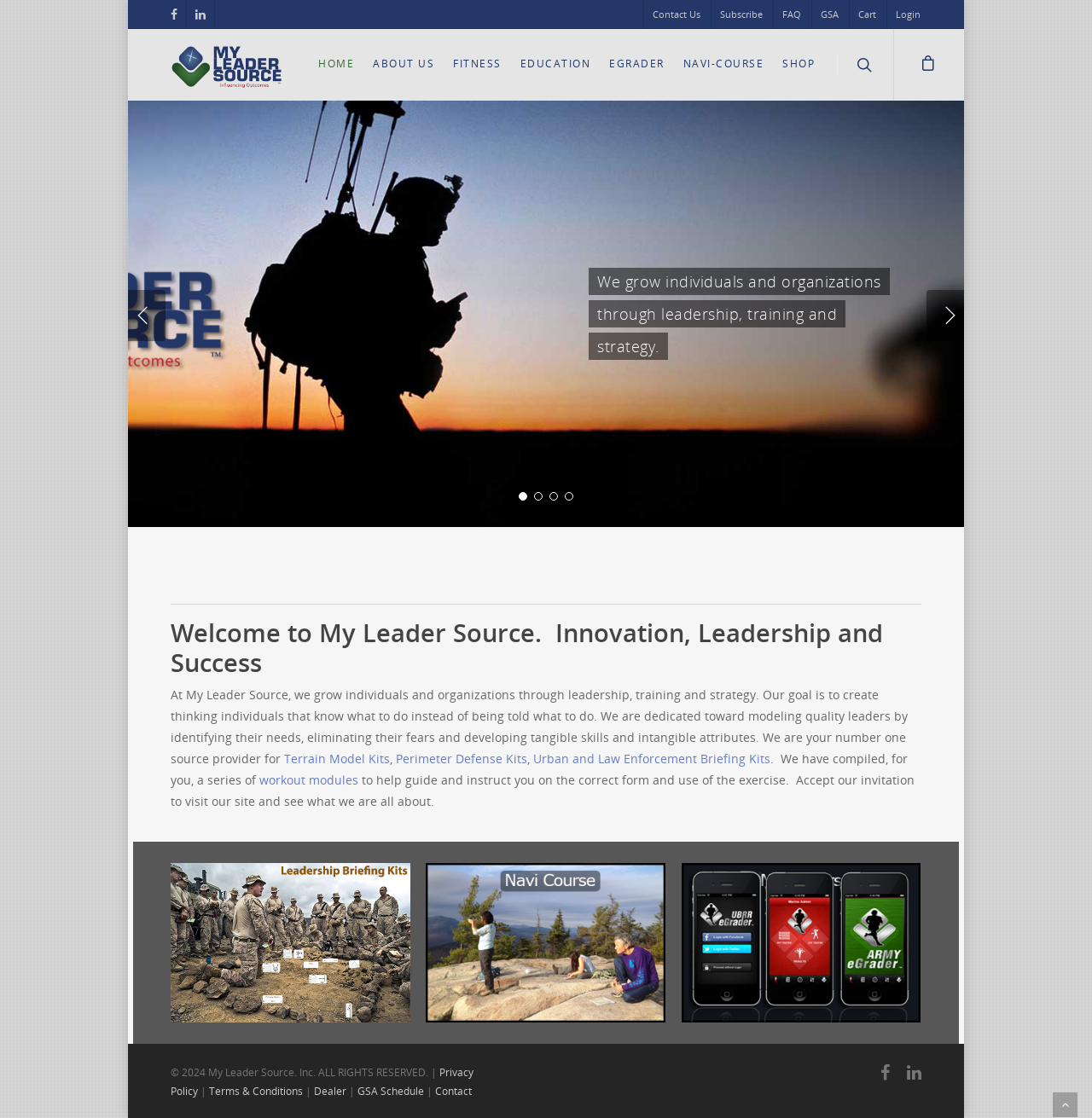What is the name of the organization?
Utilize the information in the image to give a detailed answer to the question.

The name of the organization can be found in the top-left corner of the webpage, where it is written as 'My Leader Source – Innovation – Leadership – Success'. This is also confirmed by the image with the same text, which is located at [0.156, 0.04, 0.259, 0.079].